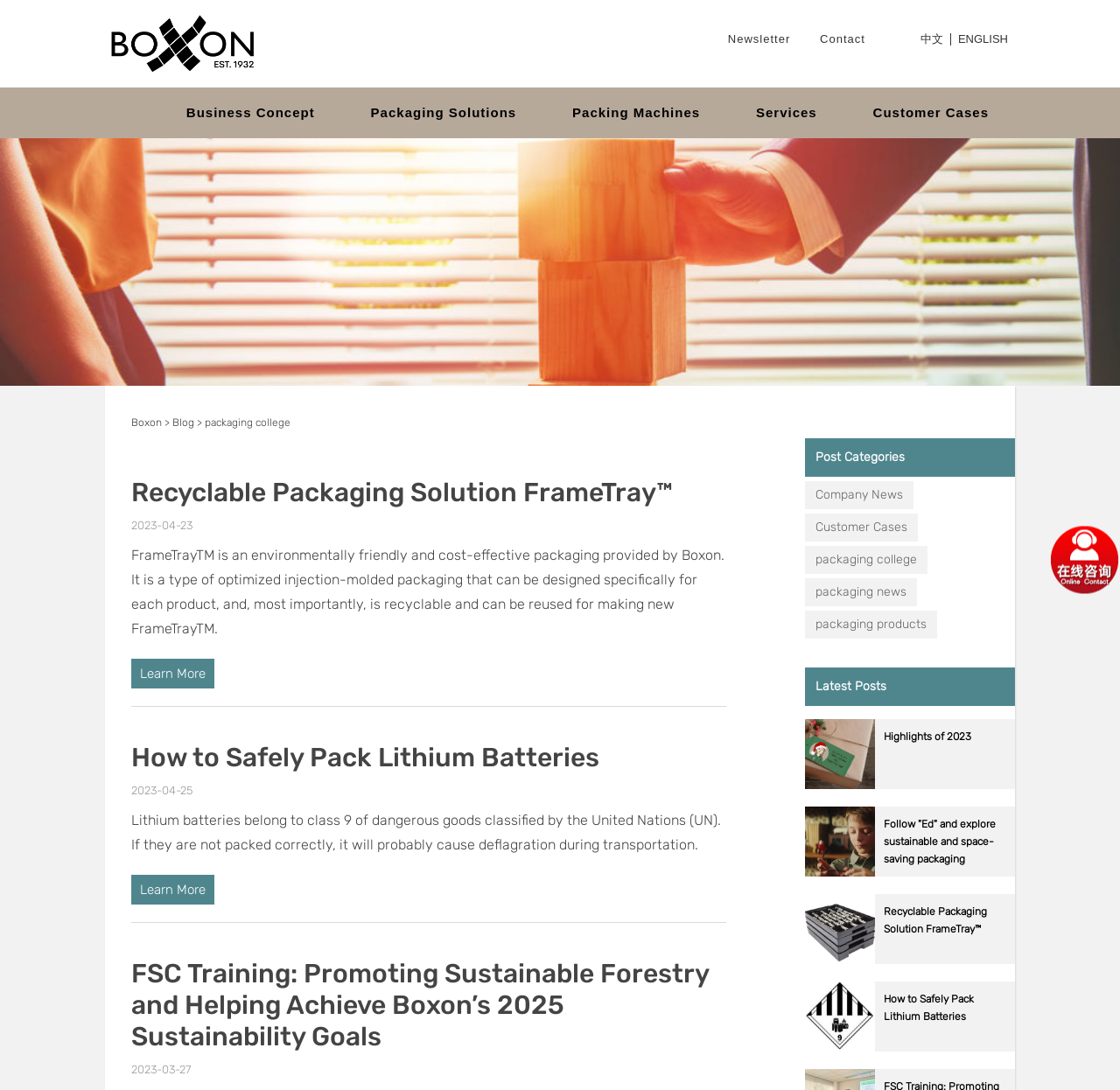Give a complete and precise description of the webpage's appearance.

The webpage appears to be the archives page of Boxon, a packaging company. At the top left, there is a logo image of Boxon with the text "Boxon 博壳松运输包装". On the top right, there are language selection links for "中文" and "ENGLISH", as well as links to "Newsletter" and "Contact".

Below the language selection links, there is a navigation menu with links to "Business Concept", "Packaging Solutions", "Packing Machines", "Services", and "Customer Cases". 

On the left side of the page, there is a section with a heading "Post Categories" that lists links to categories such as "Company News", "Customer Cases", "packaging college", "packaging news", and "packaging products". 

Below the navigation menu, there is a section with a heading "Latest Posts" that lists several article links, including "Highlights of 2023", "Follow 'Ed' and explore sustainable and space-saving packaging solutions!", "Recyclable Packaging Solution FrameTray™", and "How to Safely Pack Lithium Batteries".

On the right side of the page, there is a section with links to "Boxon", a ">" symbol, and "Blog", as well as a heading "packaging college" and a link to "Blog". 

Below this section, there are three article summaries, each with a heading, a date, and a brief description. The first article is about "Recyclable Packaging Solution FrameTray™", the second is about "How to Safely Pack Lithium Batteries", and the third is about "FSC Training: Promoting Sustainable Forestry and Helping Achieve Boxon’s 2025 Sustainability Goals". Each article summary has a "Learn More" link.